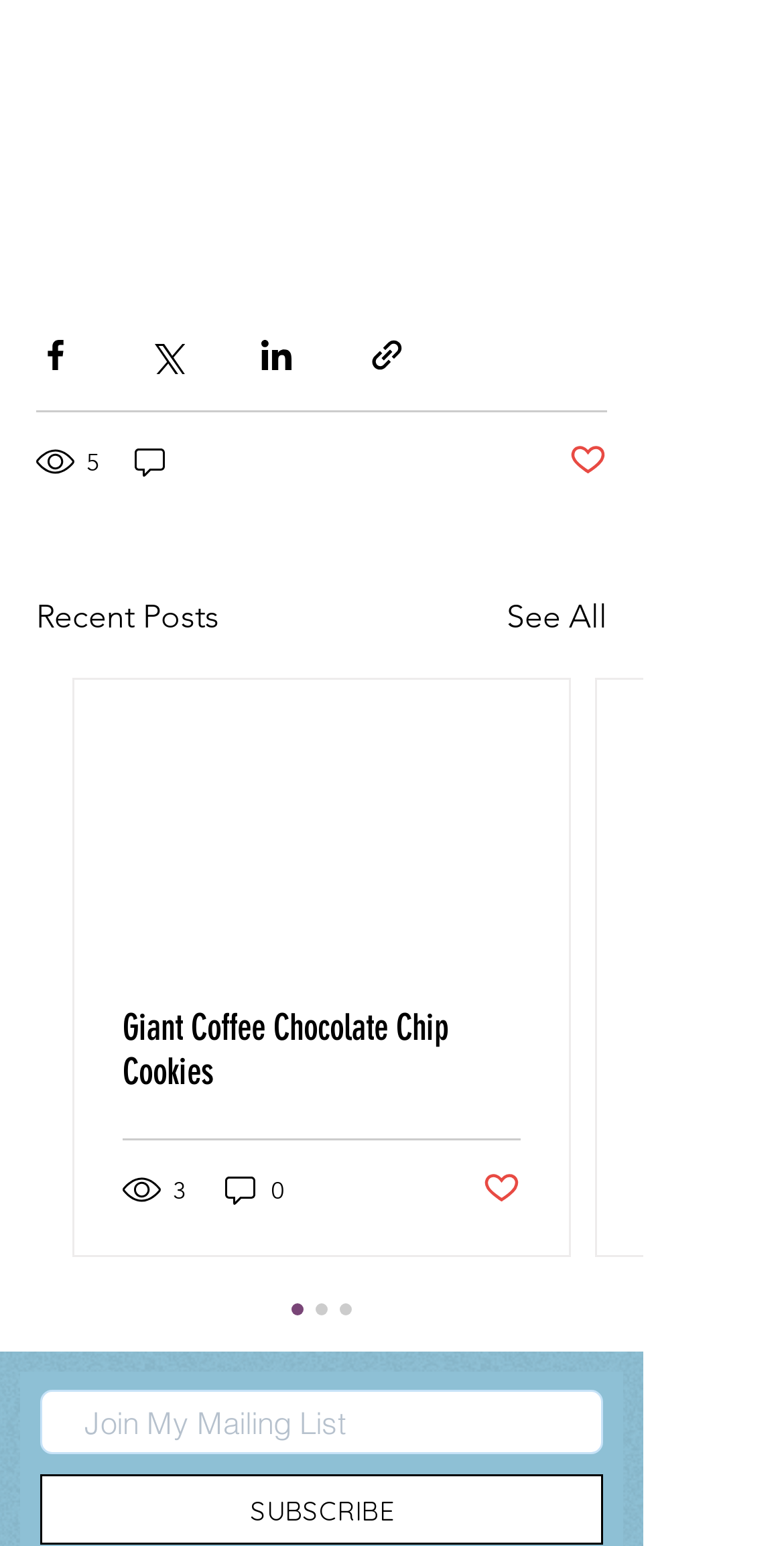Find the bounding box coordinates for the HTML element specified by: "parent_node: 5".

[0.167, 0.285, 0.221, 0.312]